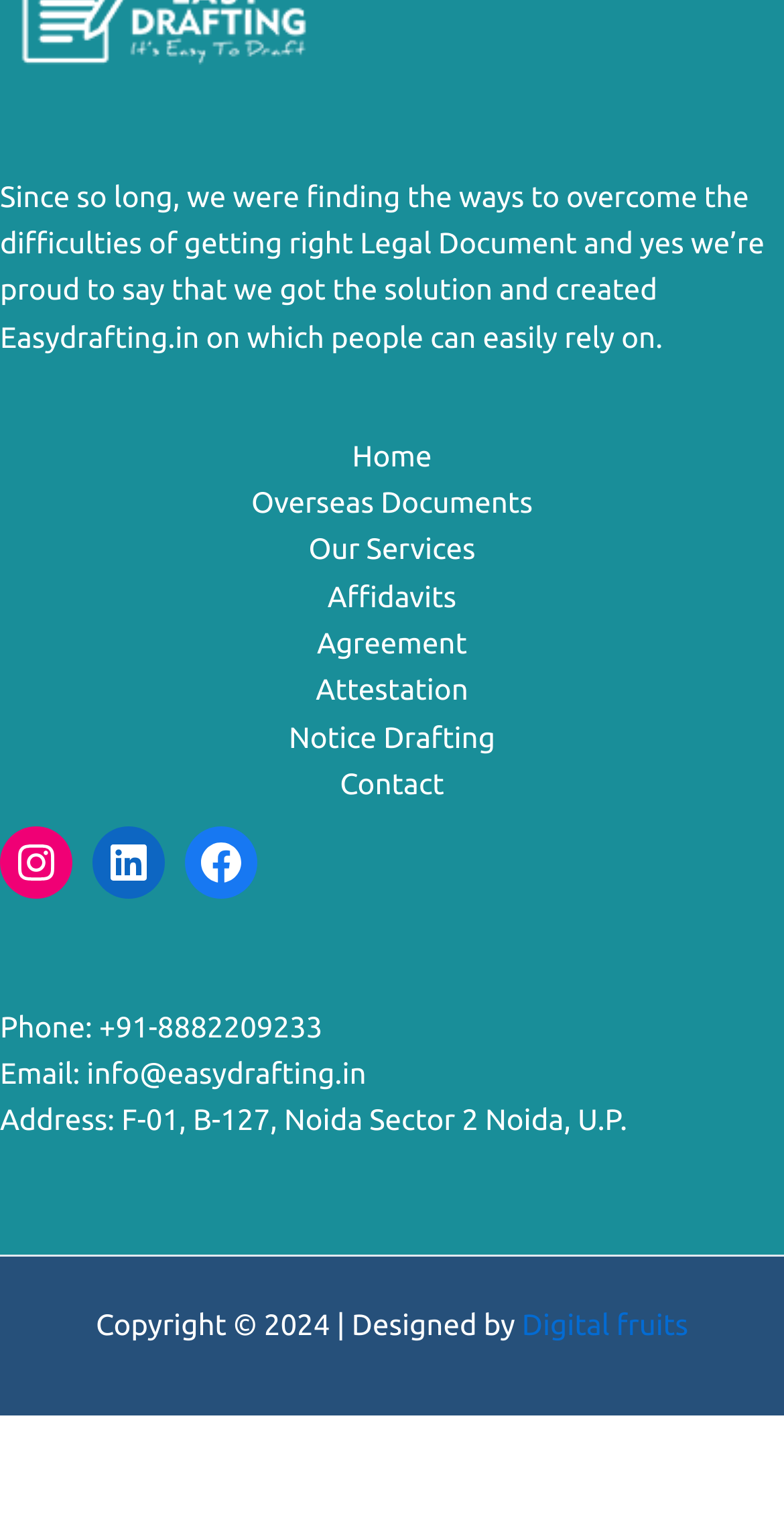What is the address of the company?
Please provide a detailed answer to the question.

The address of the company can be found in the footer section of the webpage, specifically in the 'Footer Widget 3' section, where it is written as 'Address: F-01, B-127, Noida Sector 2 Noida, U.P.'.